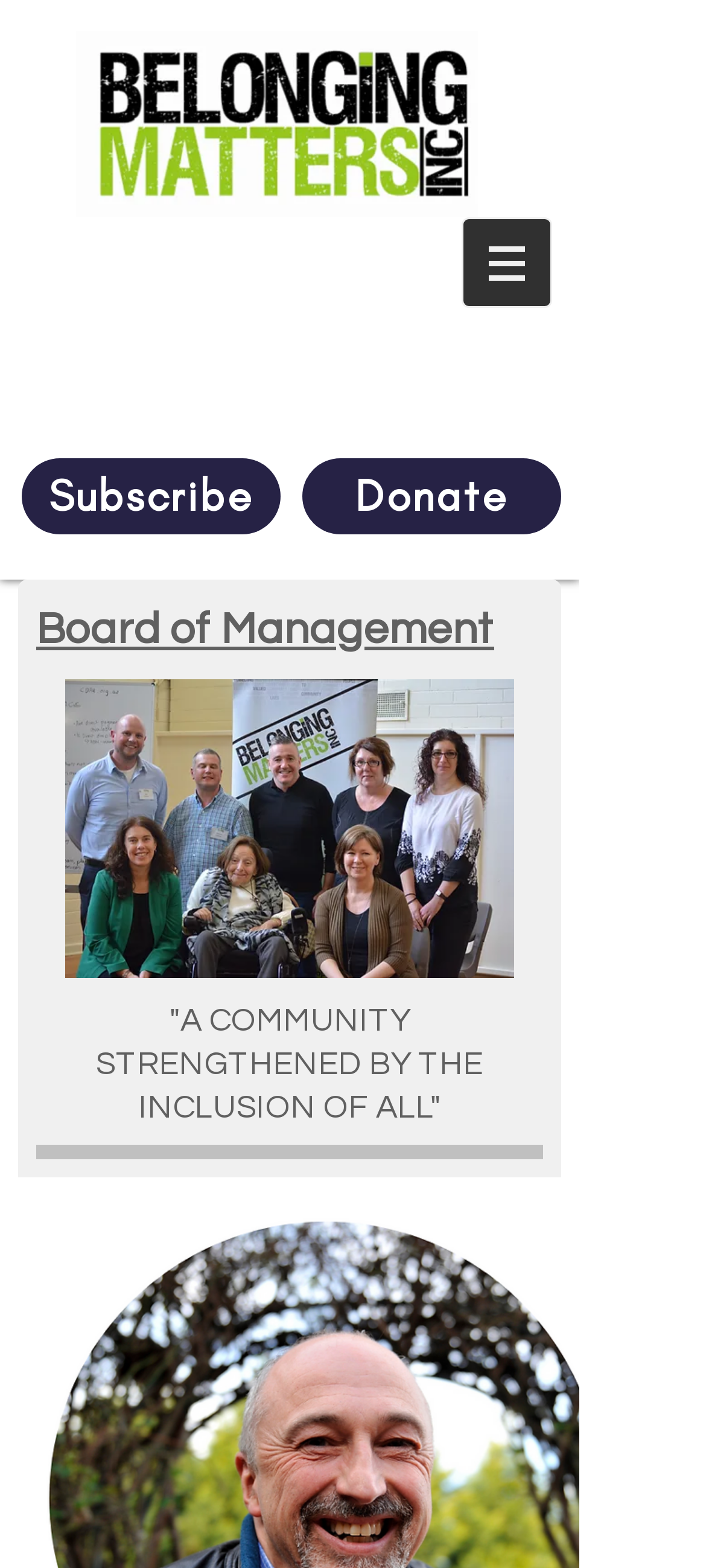What is the organization's logo?
Based on the image, answer the question with as much detail as possible.

The logo is located at the top left corner of the webpage, and it's an image with the filename 'bmlogottm.jpg'. It's likely the logo of the organization 'Belonging Matters'.